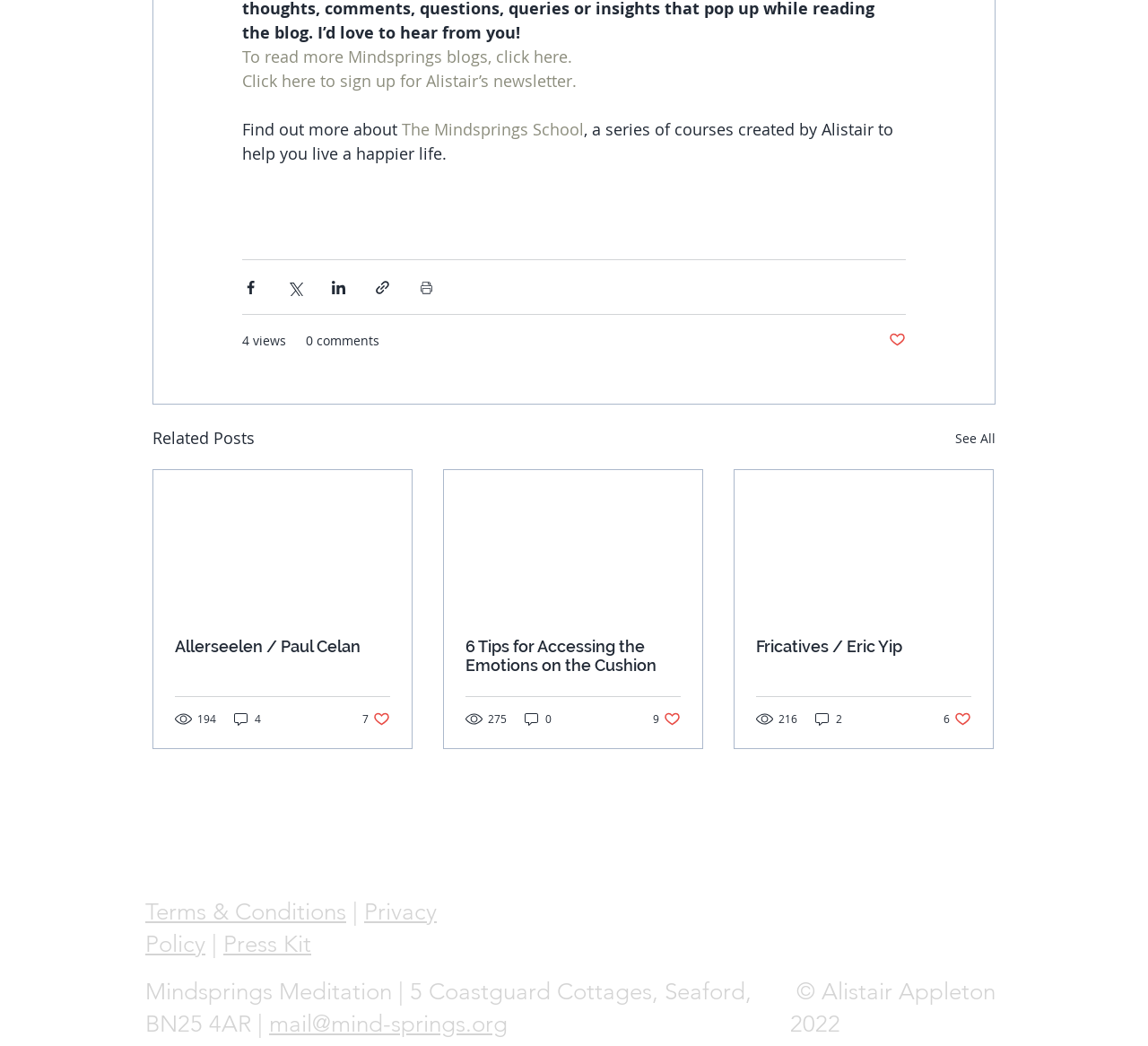Find the bounding box coordinates of the element you need to click on to perform this action: 'Read the terms and conditions'. The coordinates should be represented by four float values between 0 and 1, in the format [left, top, right, bottom].

[0.127, 0.858, 0.302, 0.885]